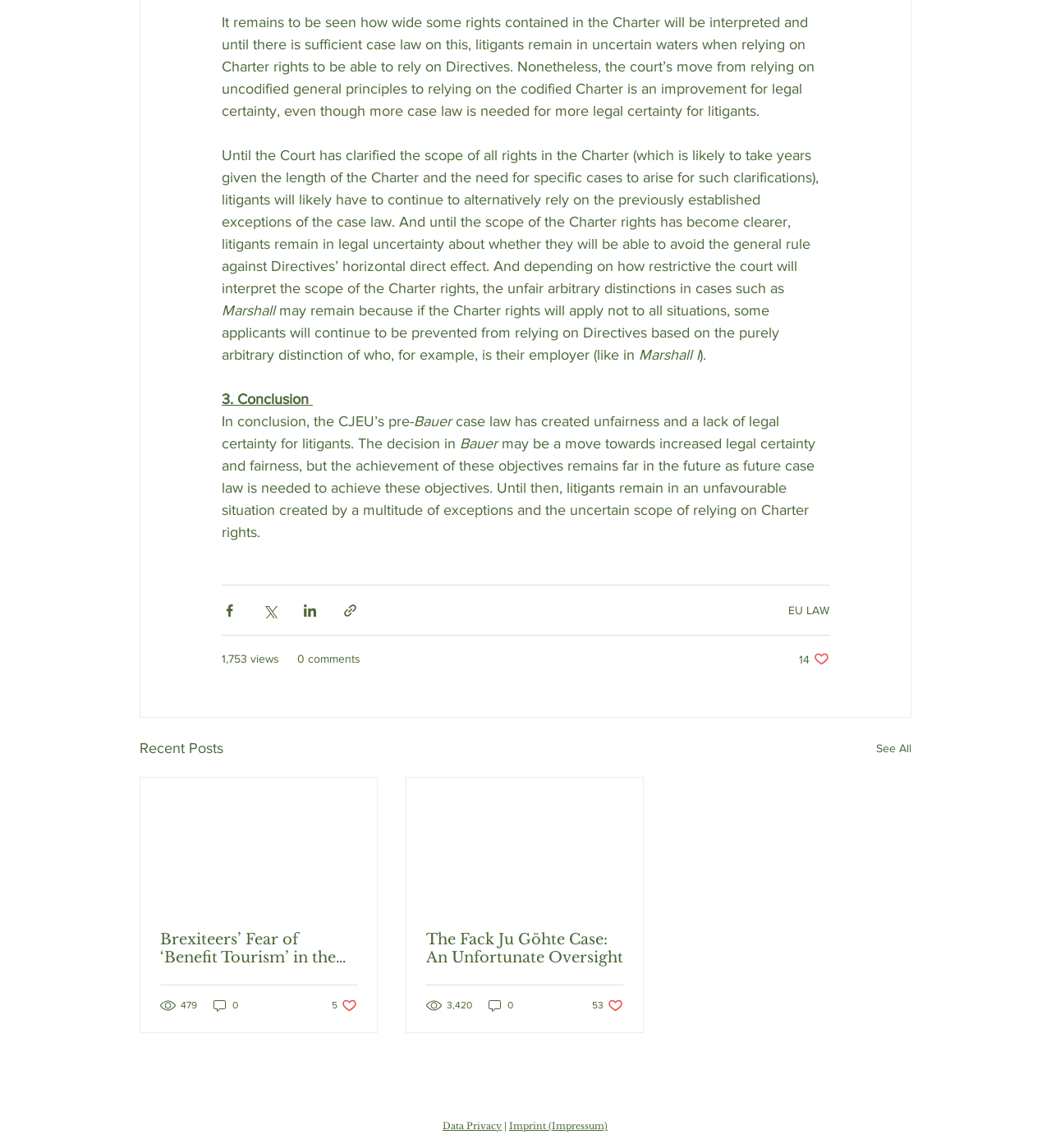Find the bounding box coordinates for the area that should be clicked to accomplish the instruction: "Like the post".

[0.76, 0.567, 0.789, 0.581]